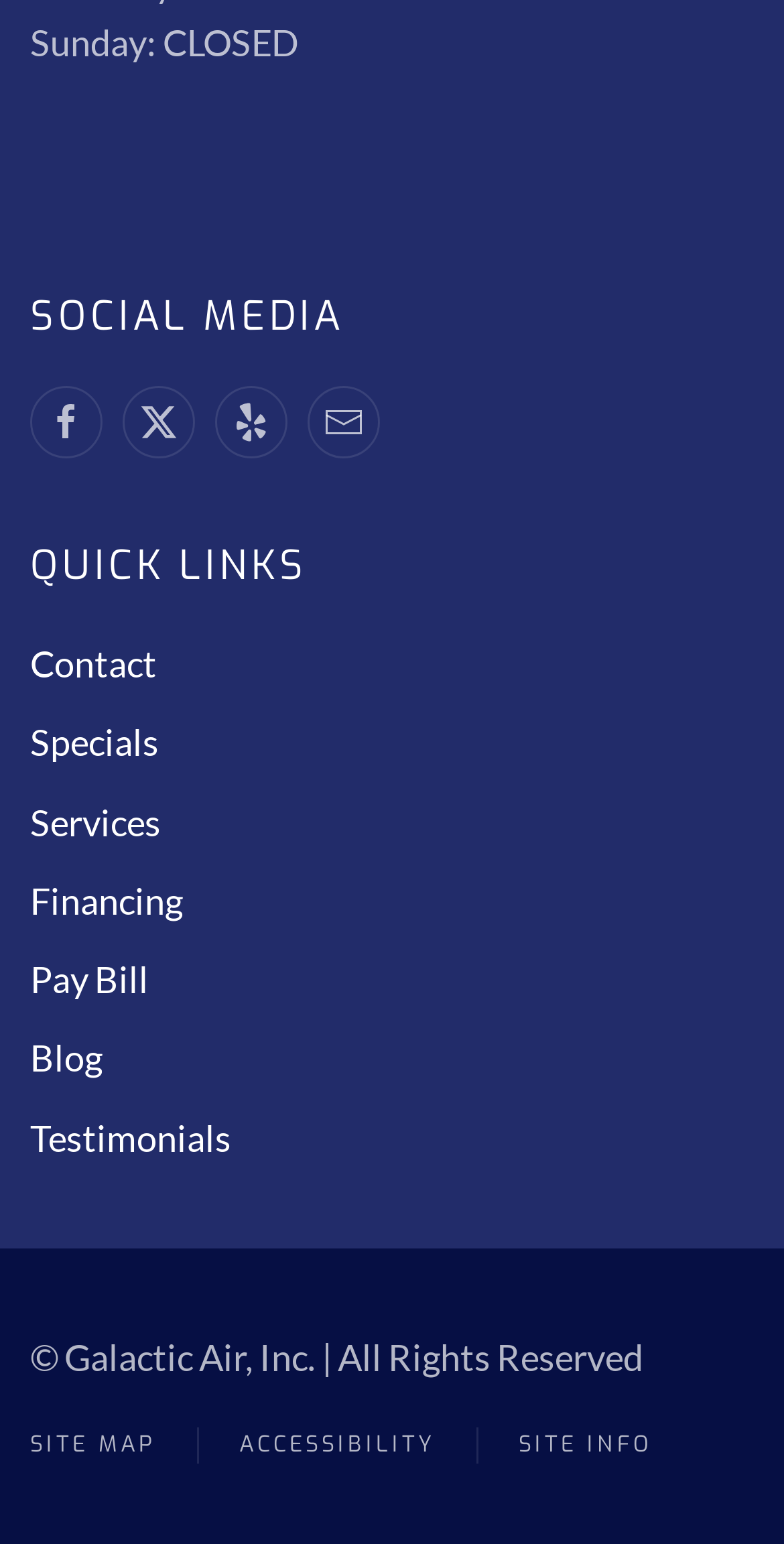Provide the bounding box coordinates of the area you need to click to execute the following instruction: "go to contact page".

[0.038, 0.415, 0.2, 0.444]